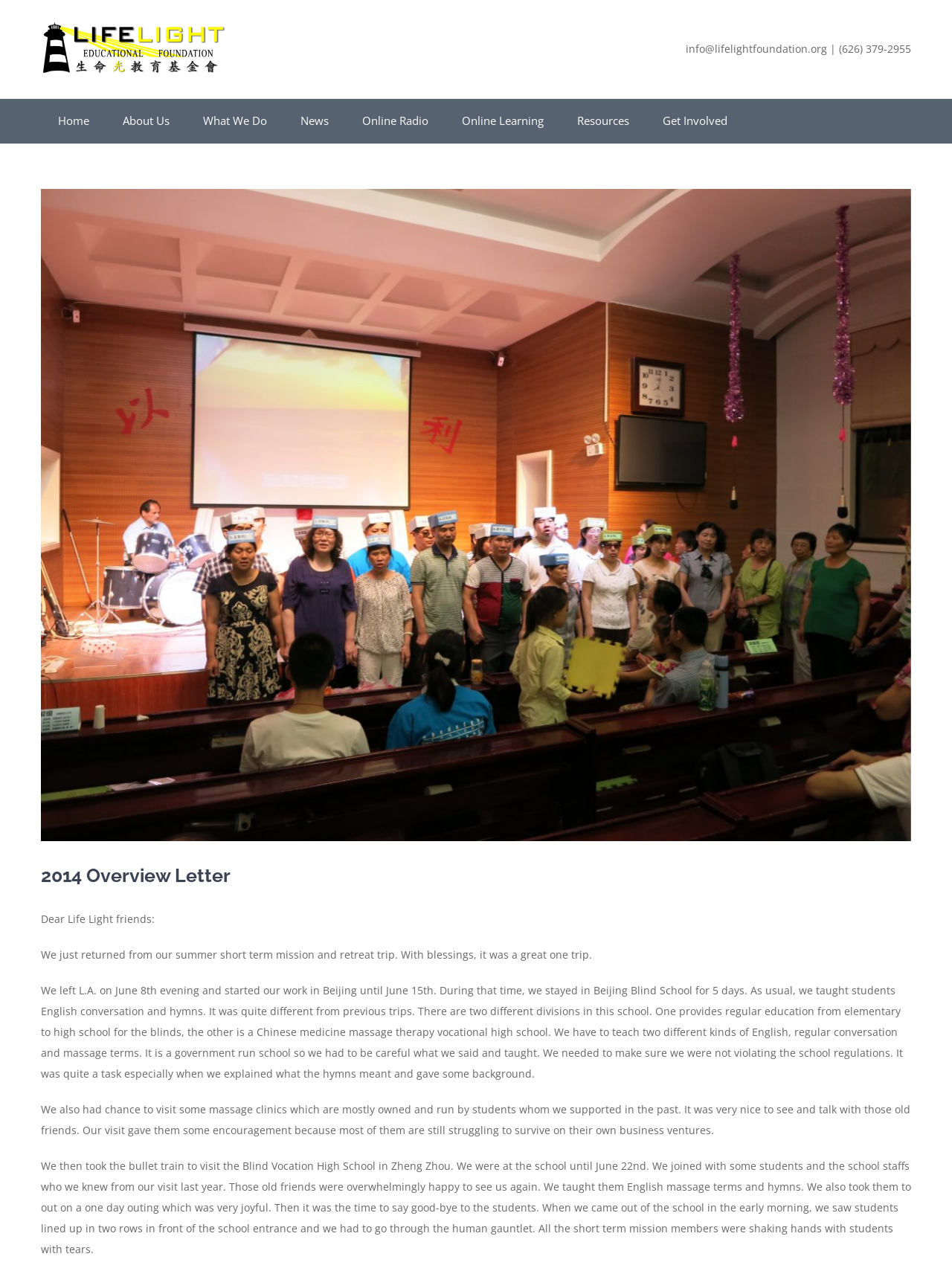Using the information in the image, could you please answer the following question in detail:
What is the purpose of the trip mentioned in the text?

The purpose of the trip can be inferred from the static text element that describes the trip, which mentions teaching English conversation and hymns to students at the Beijing Blind School.